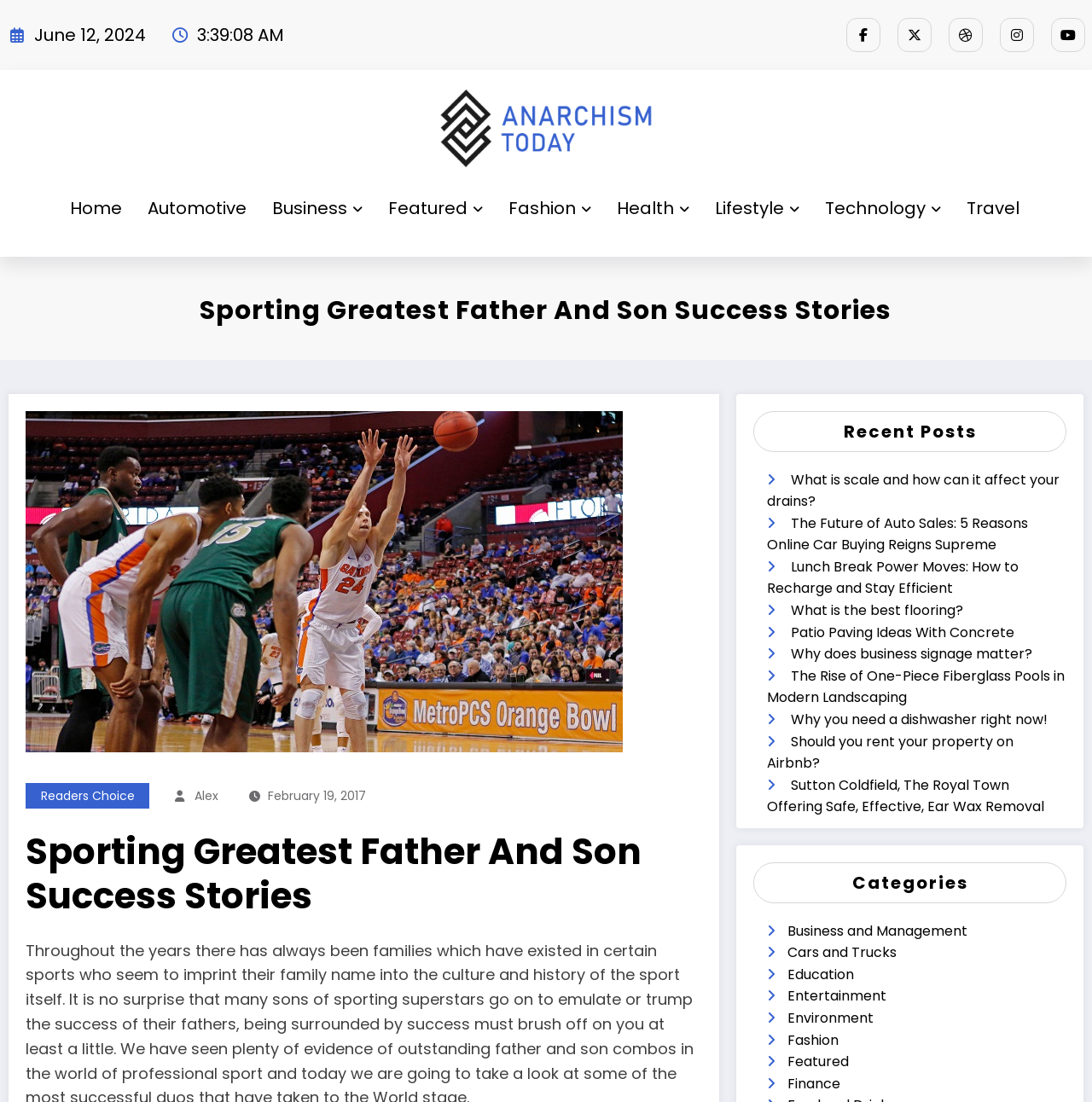Please mark the bounding box coordinates of the area that should be clicked to carry out the instruction: "Click on the 'Home' link".

[0.052, 0.172, 0.123, 0.206]